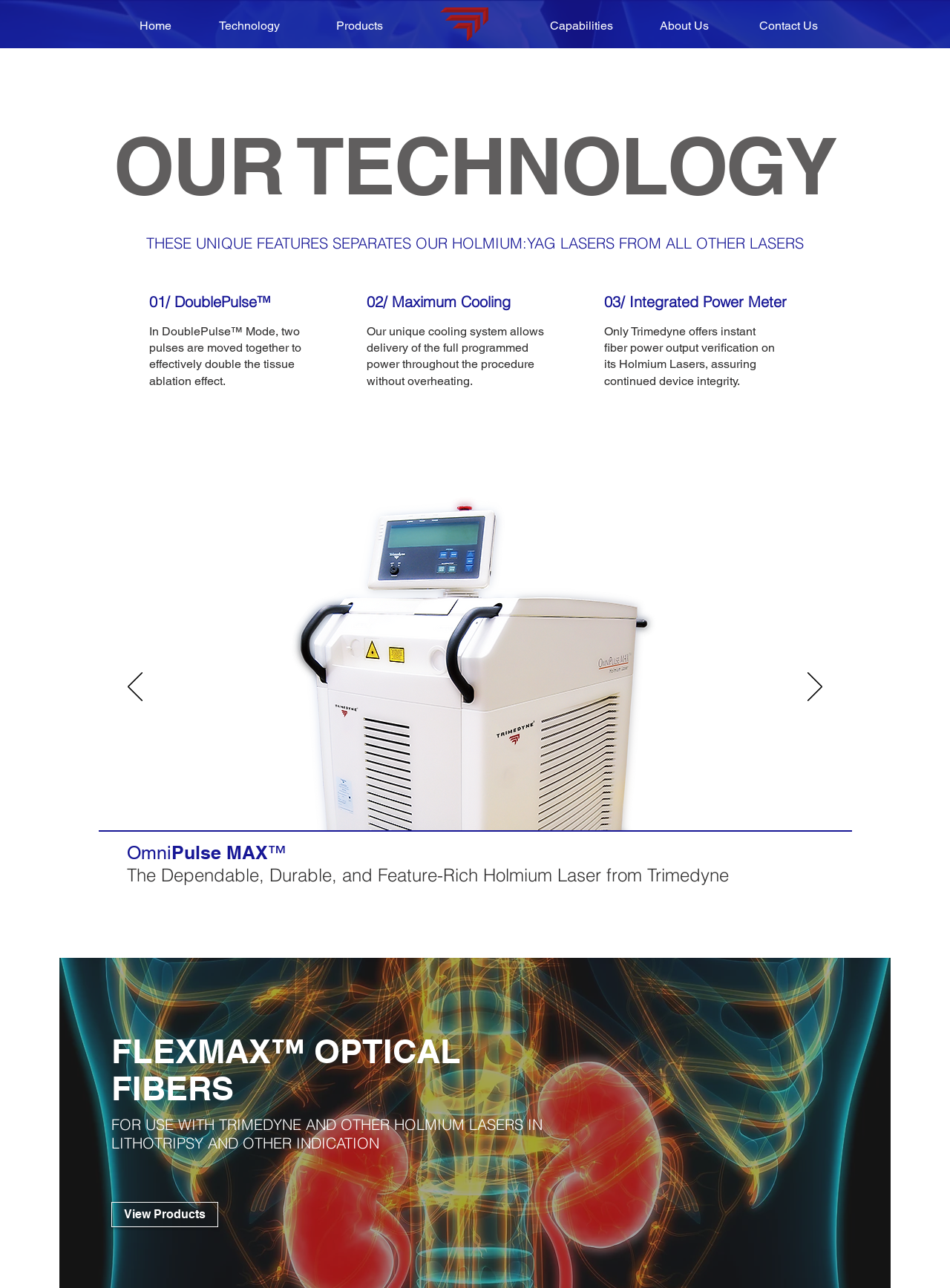Create a detailed summary of the webpage's content and design.

The webpage is about Technology from Trimedyne, a company that specializes in Holmium Lasers. At the top, there is a navigation menu with links to Home, Technology, Products, and more. The company's logo, TMED LOGO 02-02.png, is also displayed in this section.

Below the navigation menu, there is a heading that reads "OUR TECHNOLOGY" followed by a subheading that highlights the unique features of Trimedyne's Holmium Lasers. This section is divided into three parts, each describing a specific feature: DoublePulse, Maximum Cooling, and Integrated Power Meter. Each feature is accompanied by a brief description.

To the right of this section, there is a slideshow region with buttons to navigate through the slides. The slideshow displays an image, 80W Full 2.0.png, with headings that describe the OmniPulse MAX, a Holmium Laser from Trimedyne.

At the bottom of the page, there is another section with headings that describe FLEXMAX OPTICAL FIBERS, which are used with Trimedyne and other Holmium Lasers in lithotripsy and other indications. This section also includes a link to "View Products".

Overall, the webpage provides an overview of Trimedyne's technology and products, highlighting their unique features and capabilities.